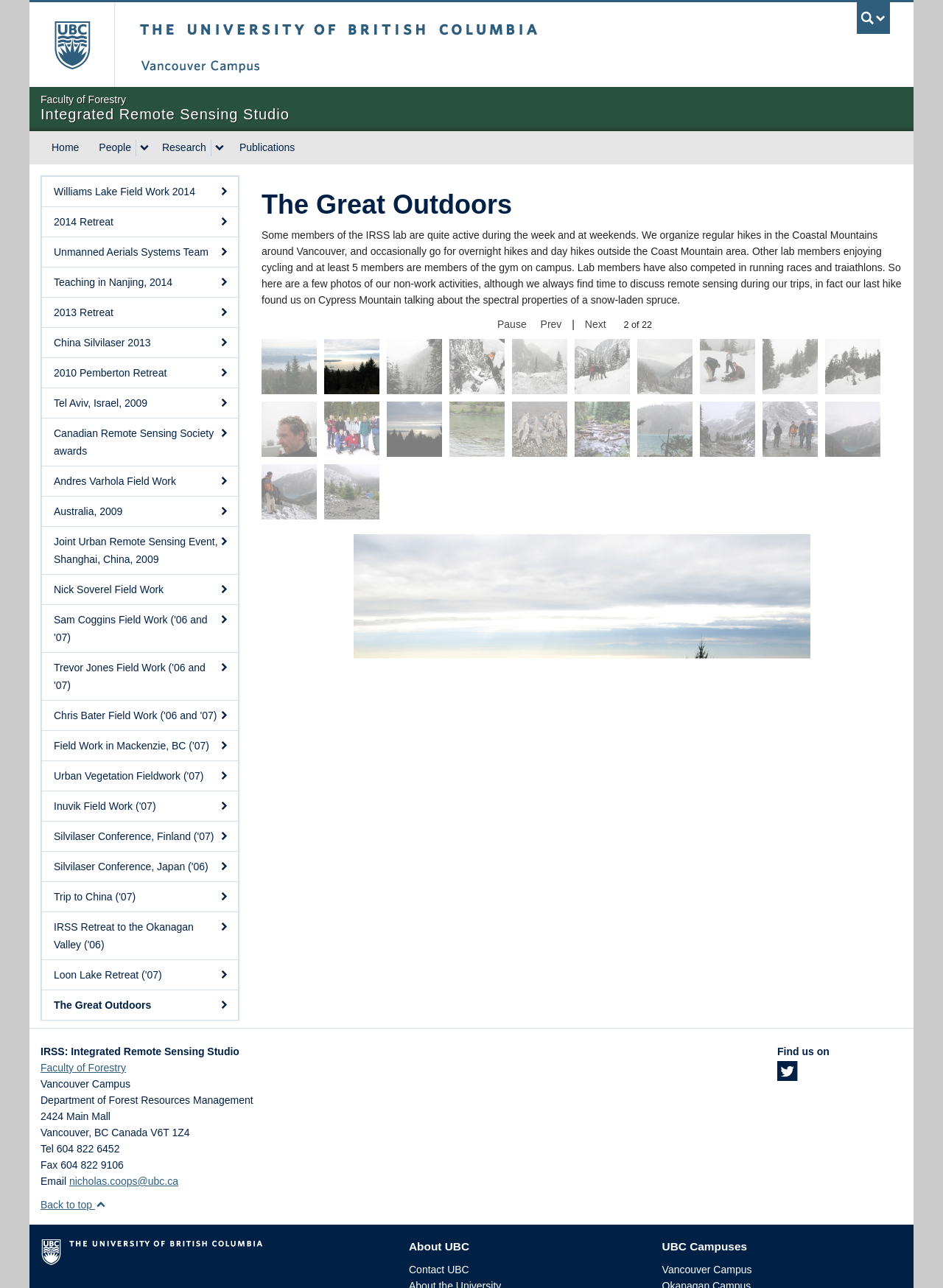Bounding box coordinates are to be given in the format (top-left x, top-left y, bottom-right x, bottom-right y). All values must be floating point numbers between 0 and 1. Provide the bounding box coordinate for the UI element described as: Faculty of Forestry

[0.043, 0.824, 0.134, 0.834]